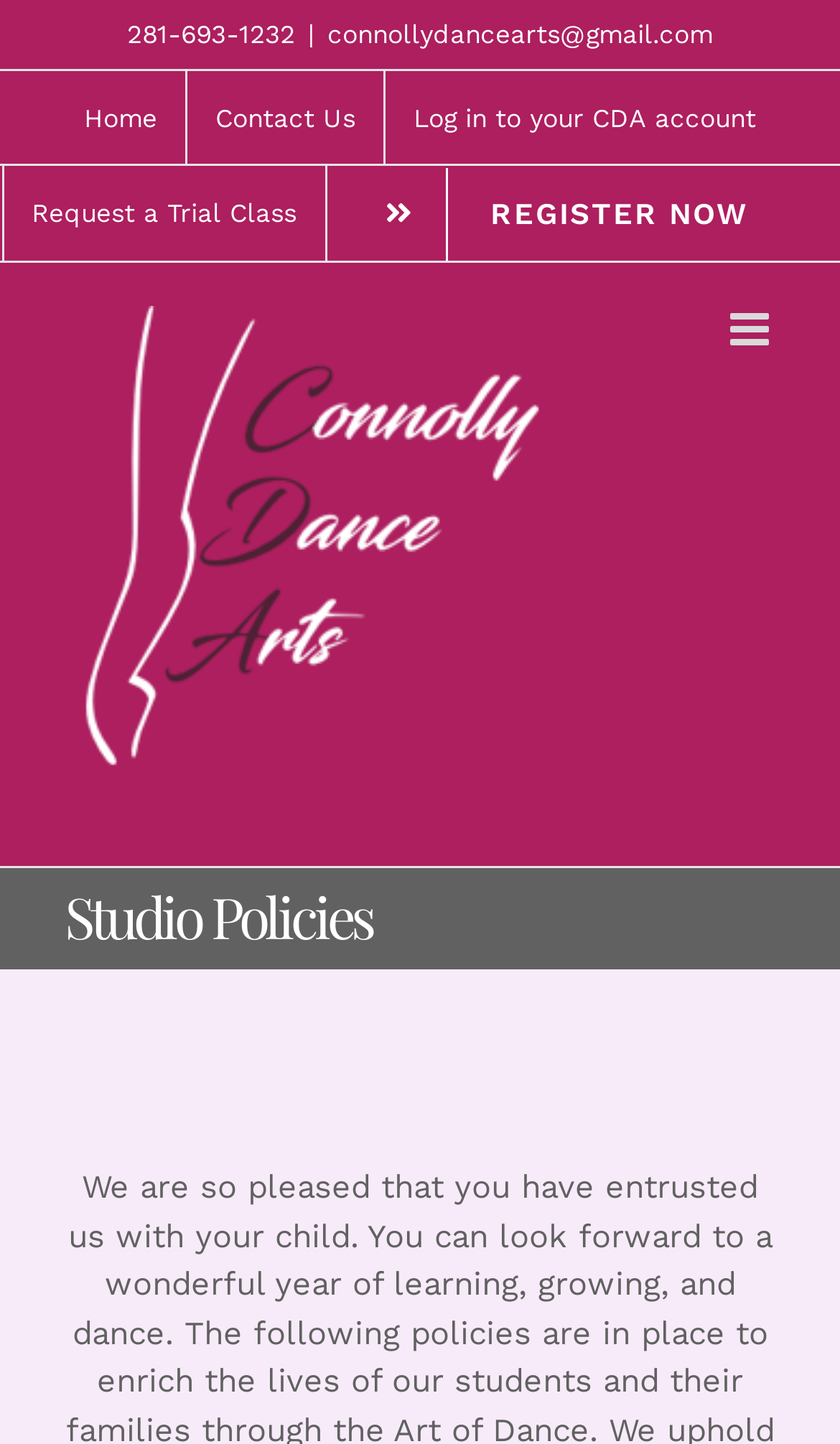What is the email address of the studio?
Refer to the image and offer an in-depth and detailed answer to the question.

I found the email address by looking at the link element with the bounding box coordinates [0.39, 0.014, 0.849, 0.035] which contains the text 'connollydancearts@gmail.com'.